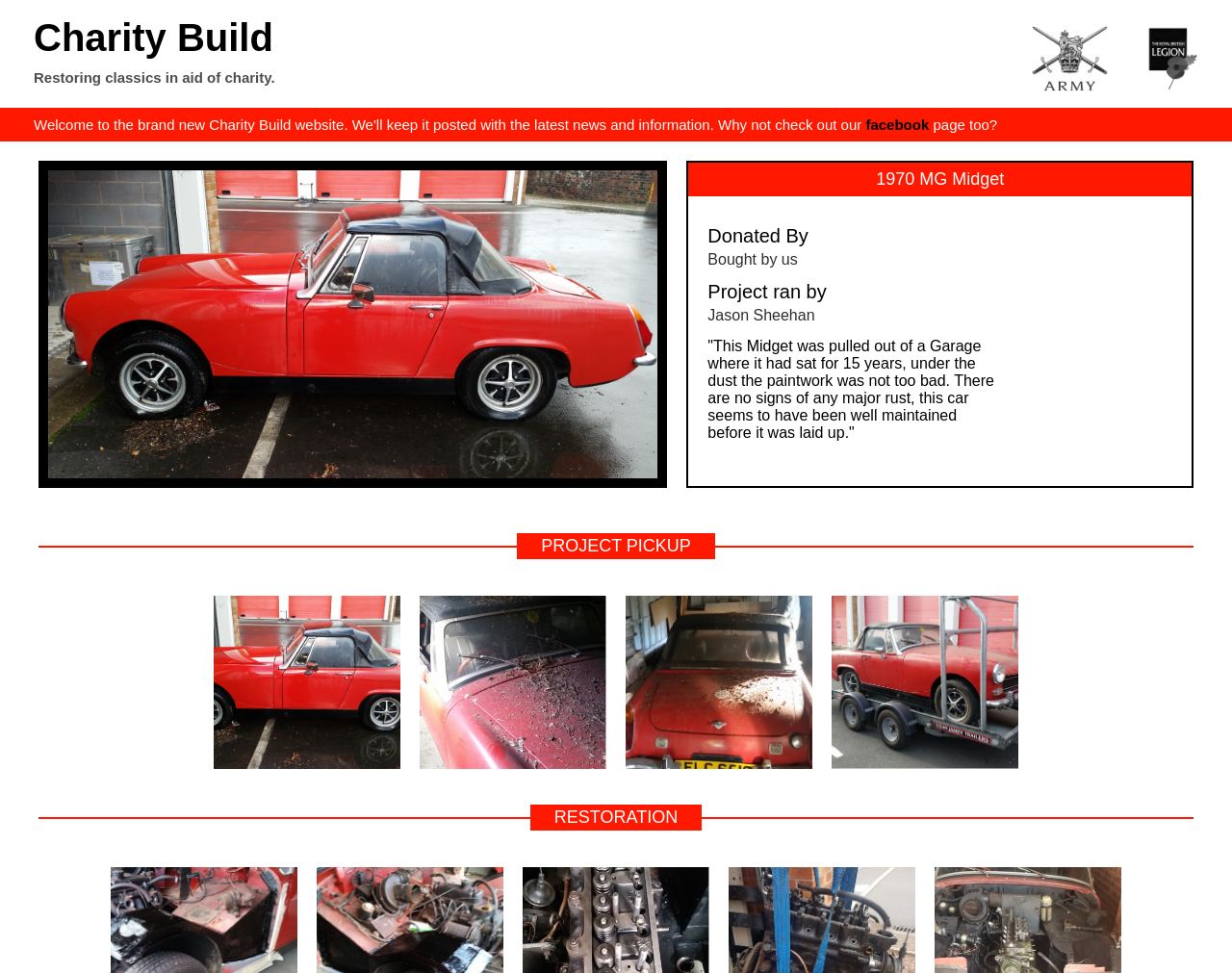How long was the 1970 MG Midget left in a garage?
Answer with a single word or phrase, using the screenshot for reference.

15 years